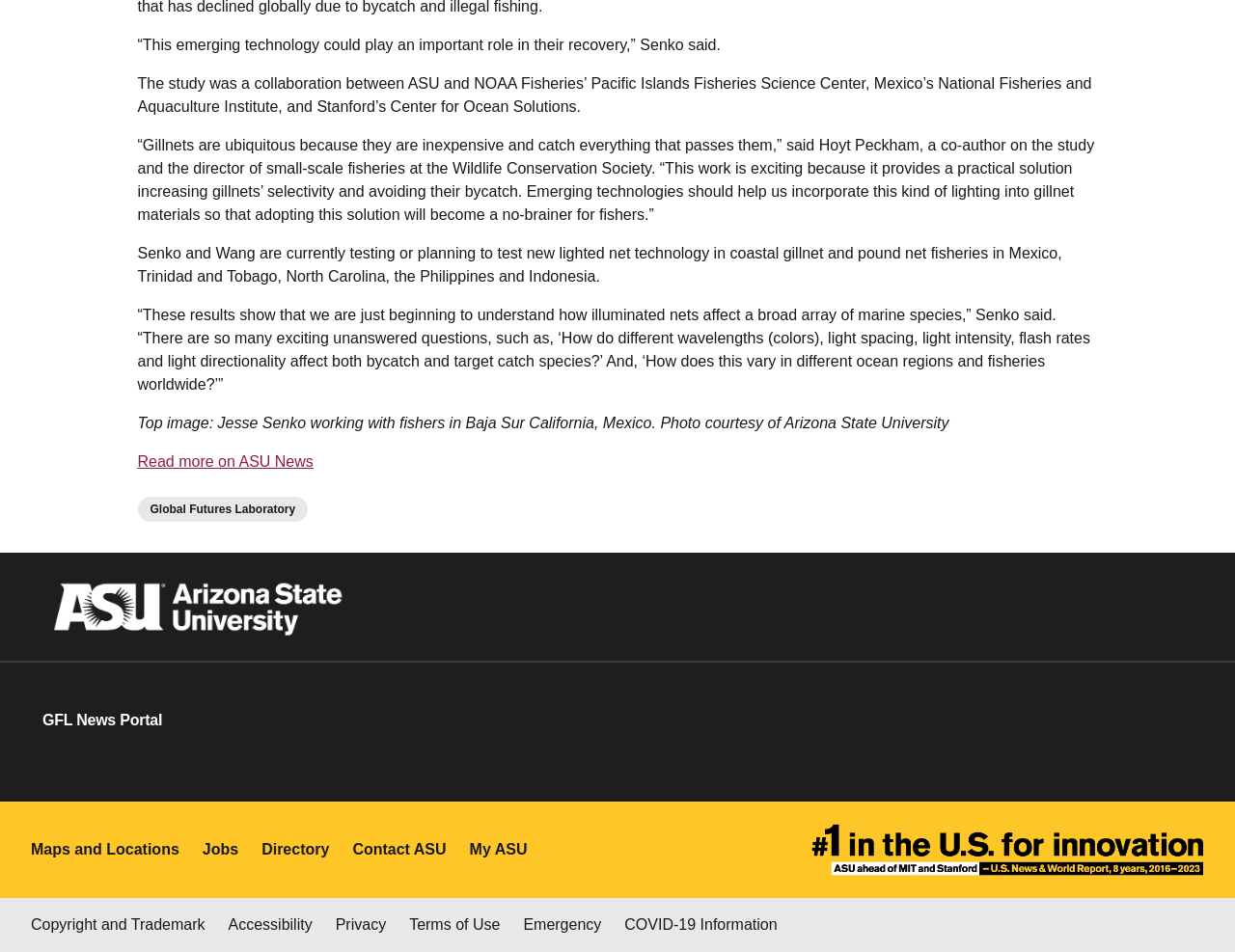Answer the question using only one word or a concise phrase: What is the topic of the study mentioned in the article?

Gillnets and bycatch